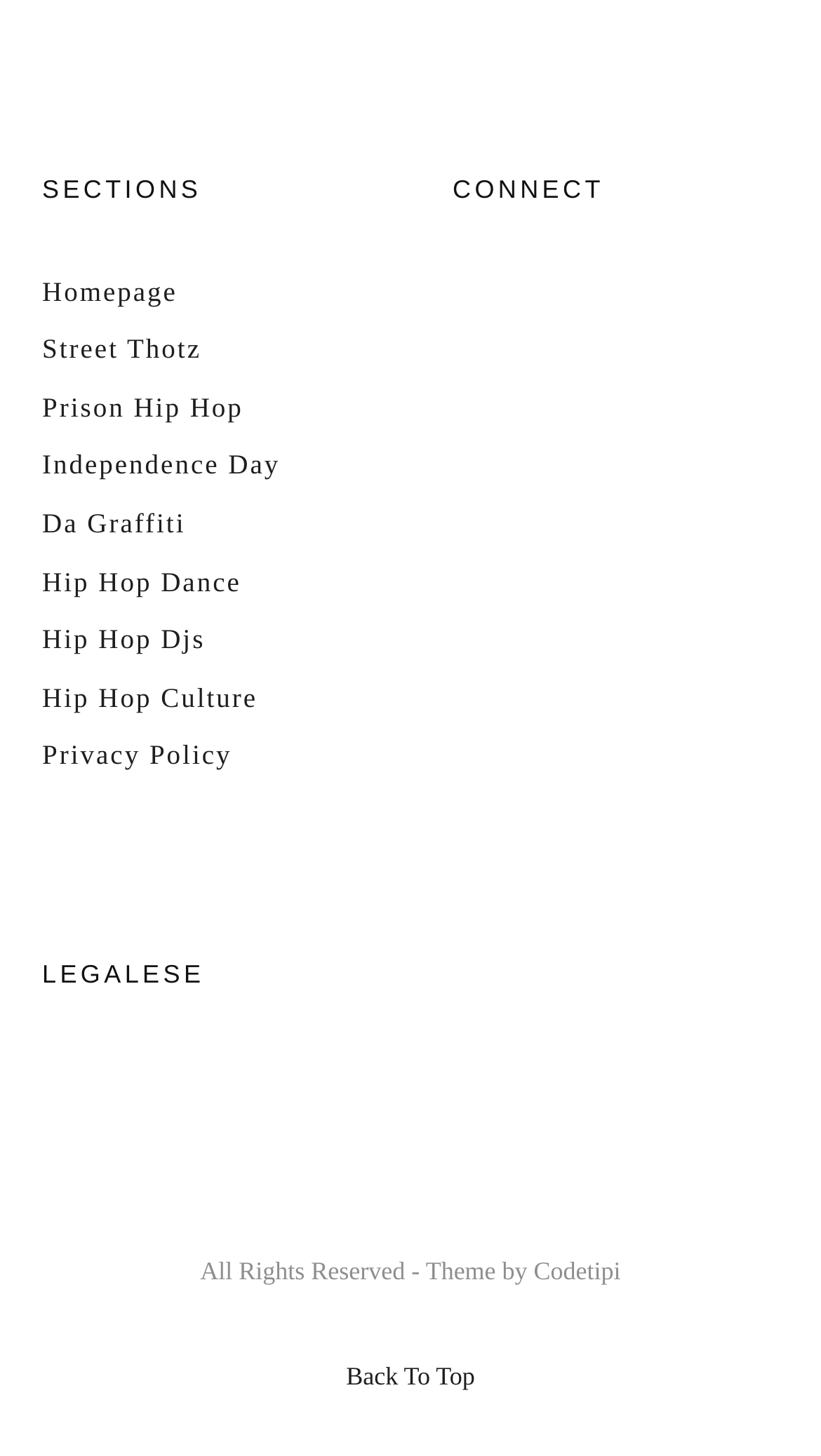Pinpoint the bounding box coordinates of the clickable area necessary to execute the following instruction: "visit Codetipi". The coordinates should be given as four float numbers between 0 and 1, namely [left, top, right, bottom].

[0.65, 0.863, 0.756, 0.883]